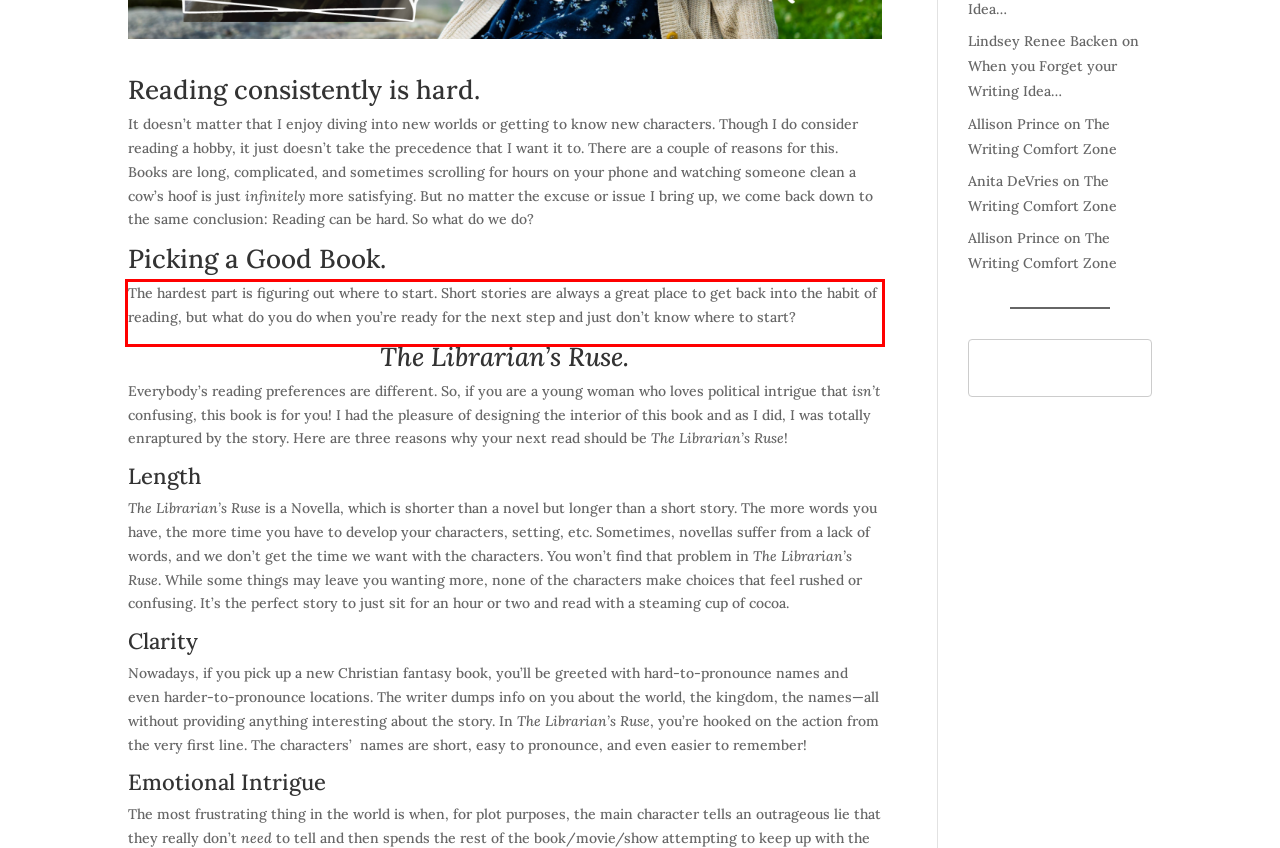Identify the text within the red bounding box on the webpage screenshot and generate the extracted text content.

The hardest part is figuring out where to start. Short stories are always a great place to get back into the habit of reading, but what do you do when you’re ready for the next step and just don’t know where to start?